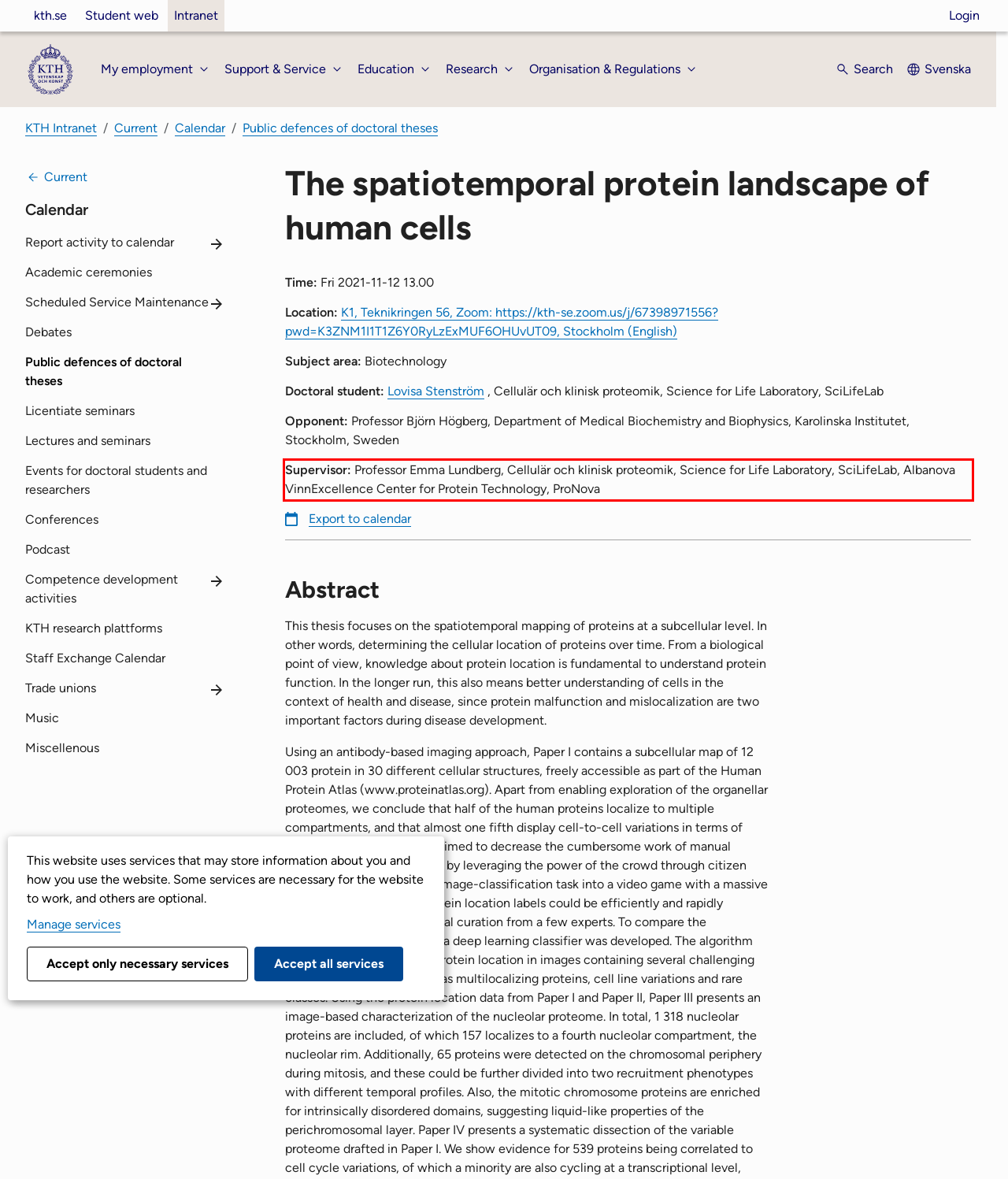Extract and provide the text found inside the red rectangle in the screenshot of the webpage.

Supervisor: Professor Emma Lundberg, Cellulär och klinisk proteomik, Science for Life Laboratory, SciLifeLab, Albanova VinnExcellence Center for Protein Technology, ProNova